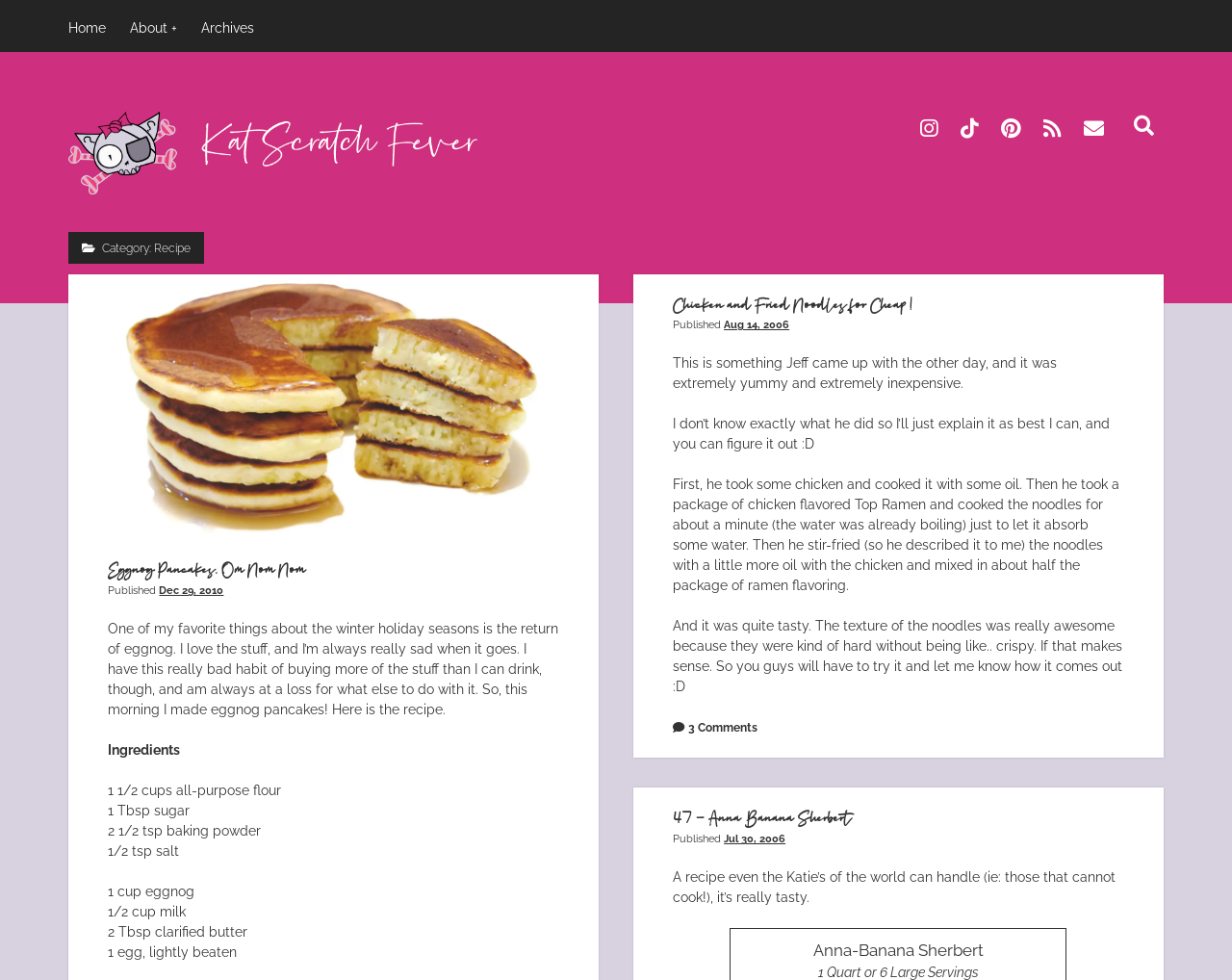Select the bounding box coordinates of the element I need to click to carry out the following instruction: "View the Eggnog Pancakes recipe".

[0.056, 0.28, 0.486, 0.55]